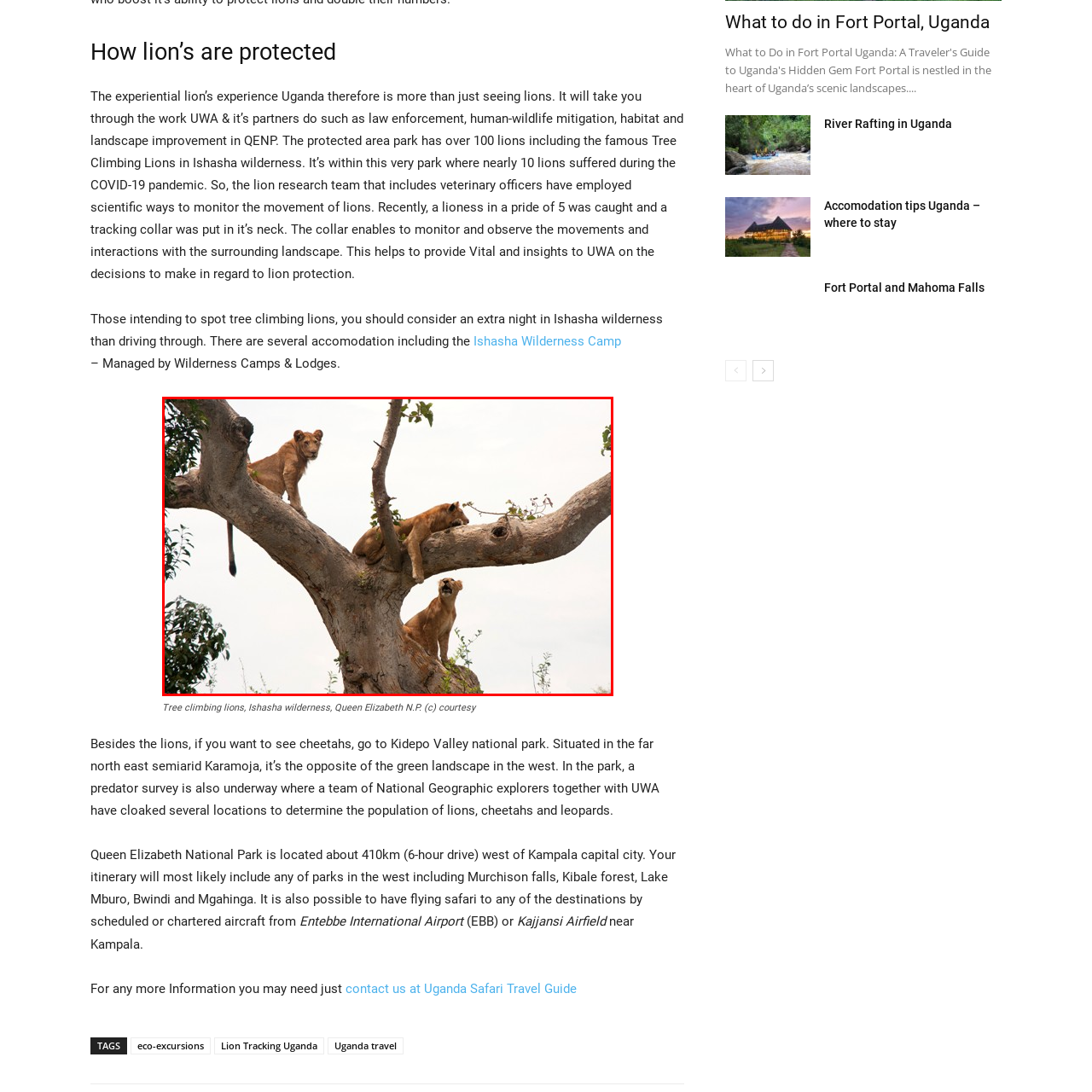Detail the scene within the red-bordered box in the image, including all relevant features and actions.

This captivating image showcases three majestic lions perched on a sturdy tree branch in the Ishasha wilderness of Queen Elizabeth National Park, Uganda. Known for their unique behavior, these tree-climbing lions are a popular attraction for visitors seeking an unforgettable wildlife experience. The lions, displaying a mix of curiosity and grace, demonstrate their remarkable adaptability in this lush environment. This park is home to over 100 lions, and conservation efforts by Uganda Wildlife Authority (UWA) and its partners focus on protecting these magnificent creatures through innovative research and monitoring techniques, including the use of tracking collars. The image captures not only the beauty of the lions but also highlights the ongoing efforts to ensure their survival in the wild.